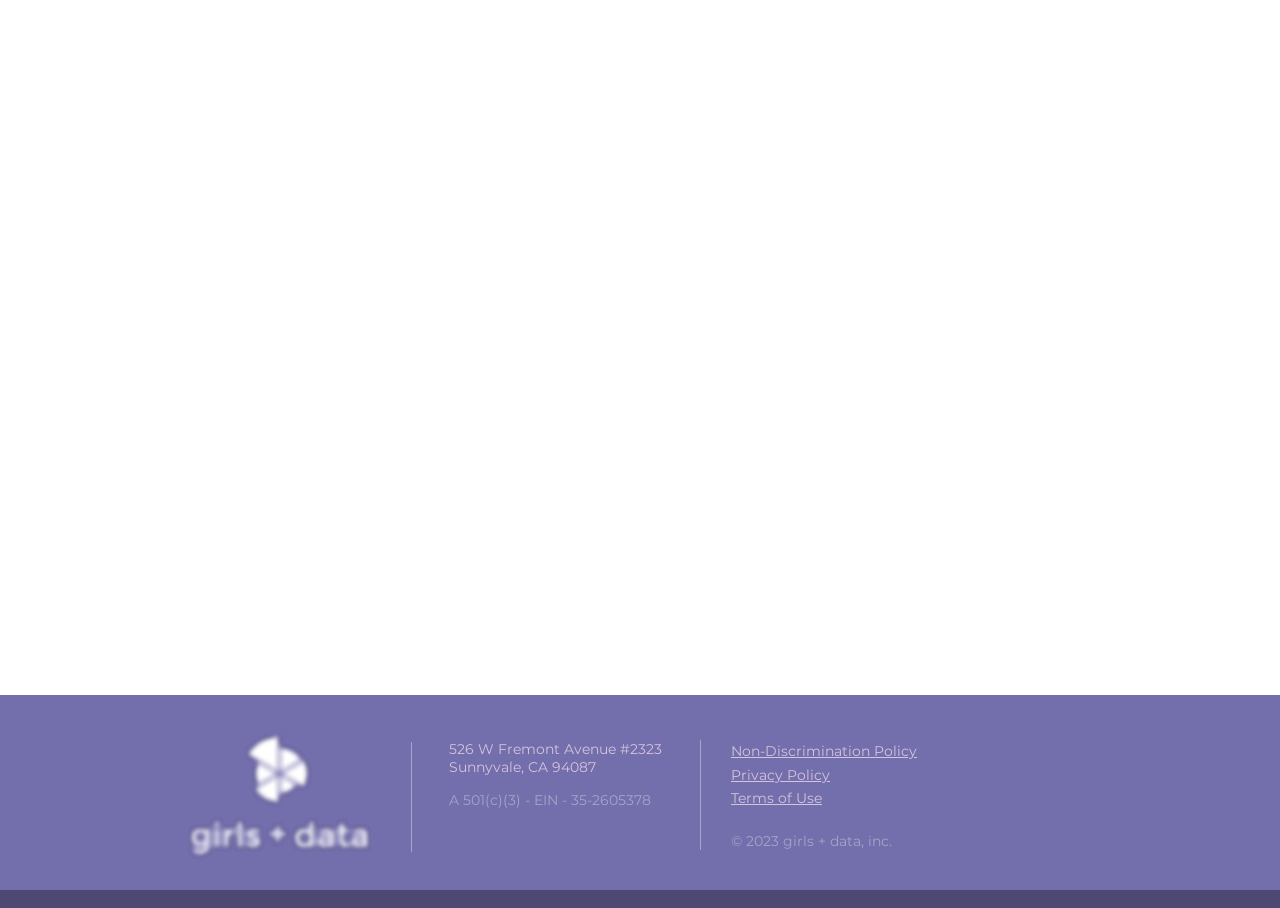Using the provided element description, identify the bounding box coordinates as (top-left x, top-left y, bottom-right x, bottom-right y). Ensure all values are between 0 and 1. Description: Terms of Use

[0.571, 0.869, 0.642, 0.889]